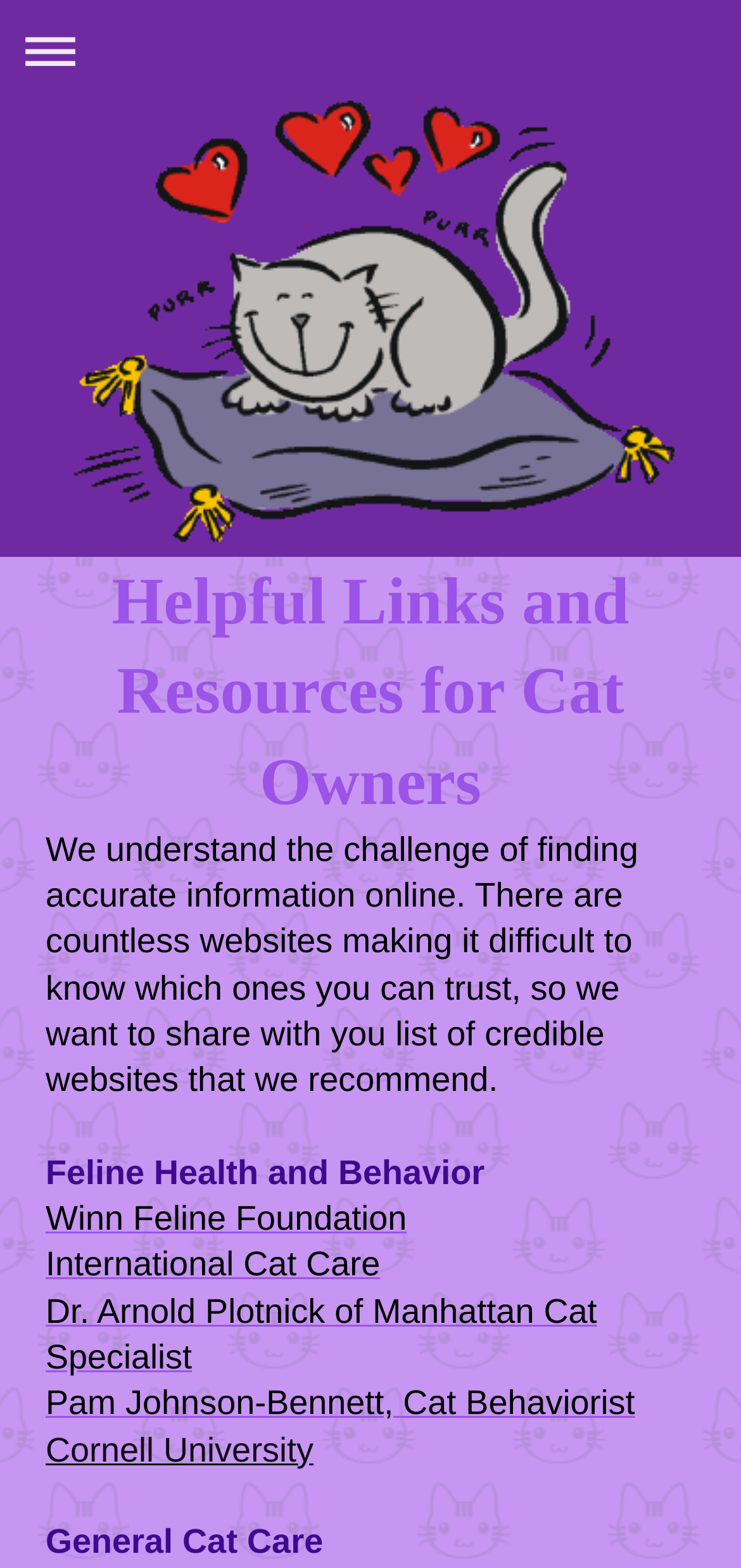What is the topic of the resources listed under 'General Cat Care'?
Please give a well-detailed answer to the question.

The static text element 'General Cat Care' is a category heading, and the resources listed under it are likely to be related to general care and maintenance of cats, as opposed to specific health or behavioral issues.